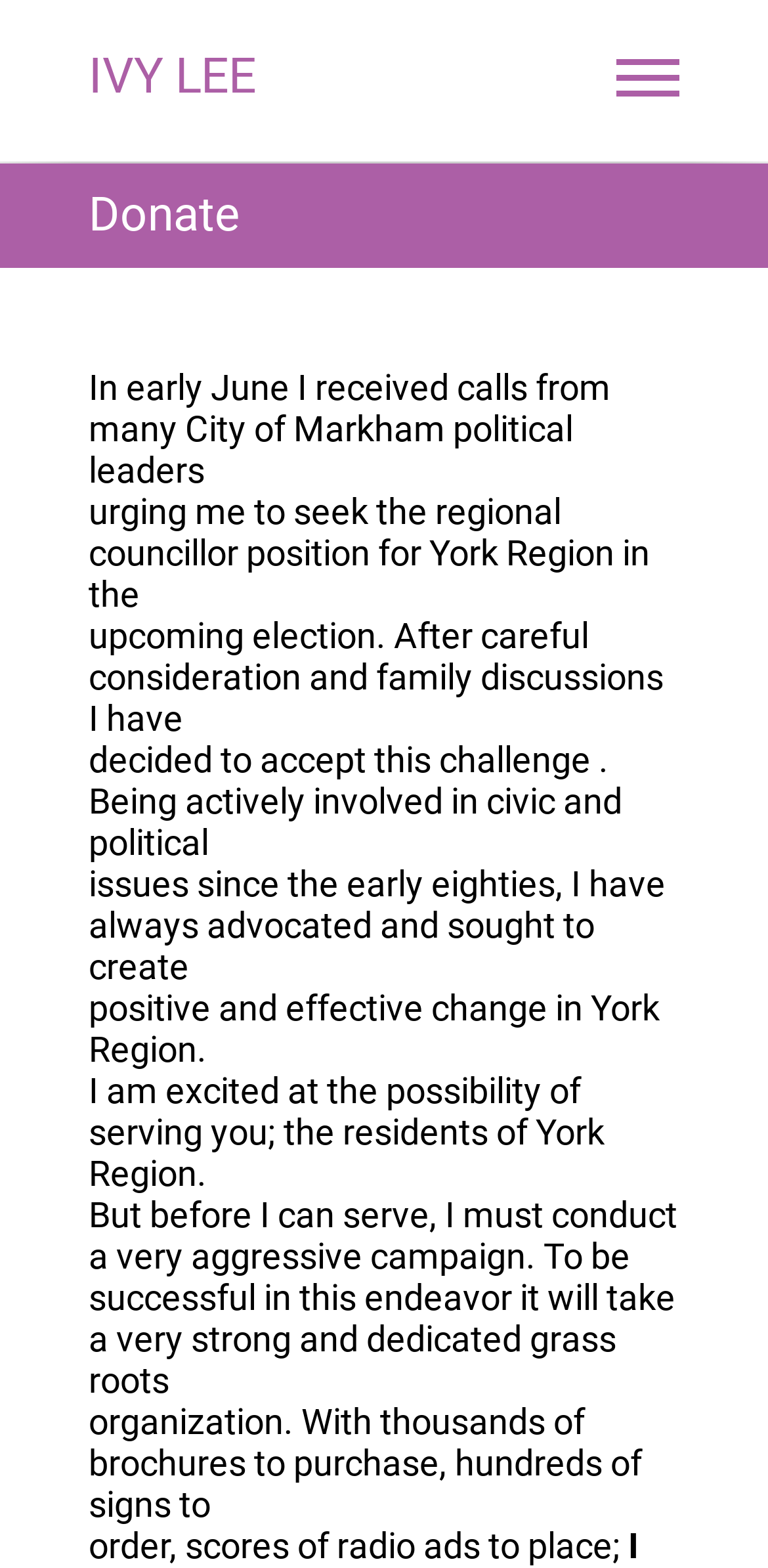Refer to the screenshot and give an in-depth answer to this question: What is the name of the candidate?

The name of the candidate is mentioned in the heading 'IVY LEE' and also as a link with the same text, which suggests that it is the name of the person running for the office.